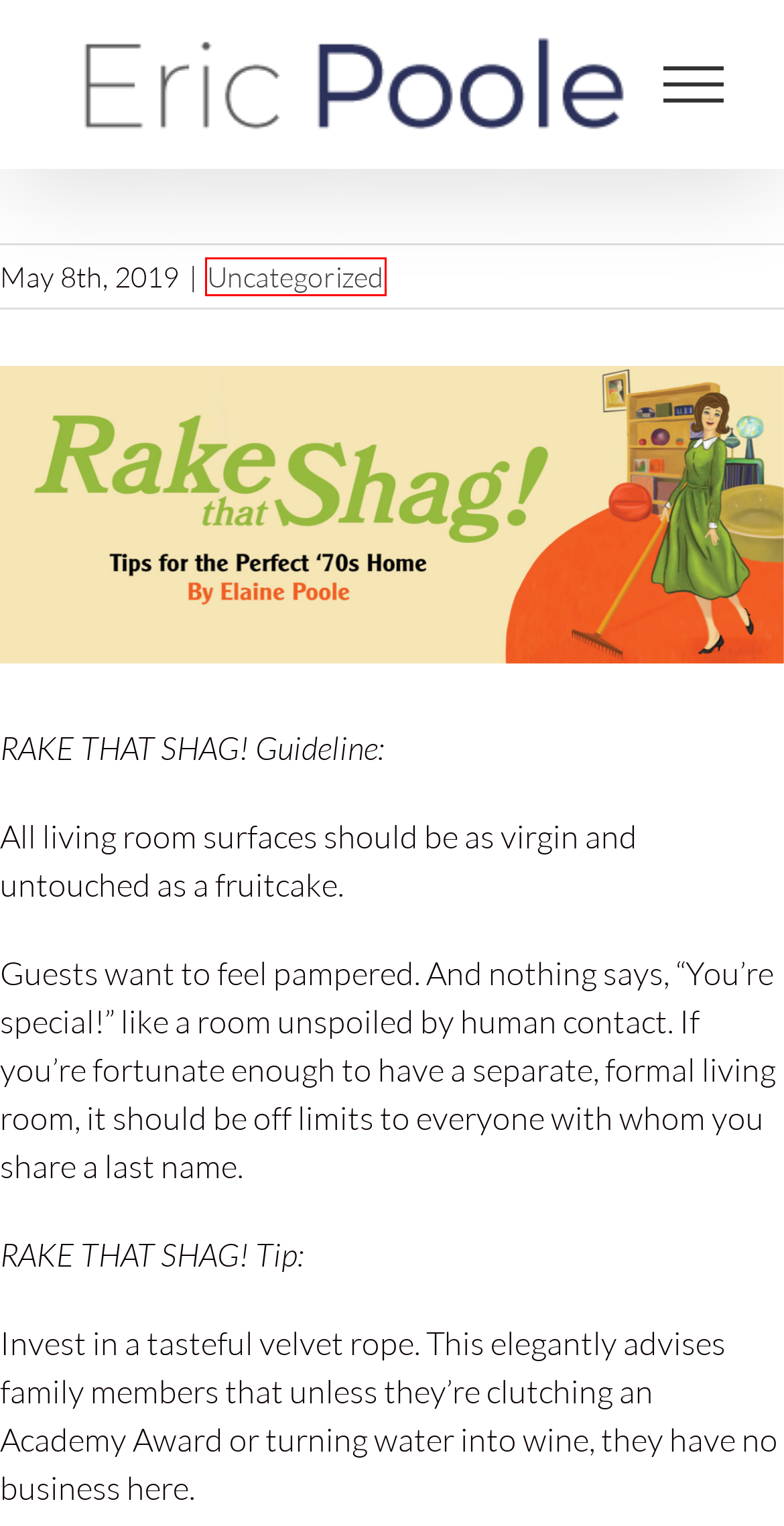You have a screenshot of a webpage with a red rectangle bounding box around a UI element. Choose the best description that matches the new page after clicking the element within the bounding box. The candidate descriptions are:
A. Eric Poole | Events
B. Eric Poole | Home
C. Eric Poole | Contact
D. Eric Poole | Media
E. VK | 登录
F. Uncategorized Archives - Eric Poole
G. Eric Poole | Bio
H. Eric Poole | Where's My Wand

F